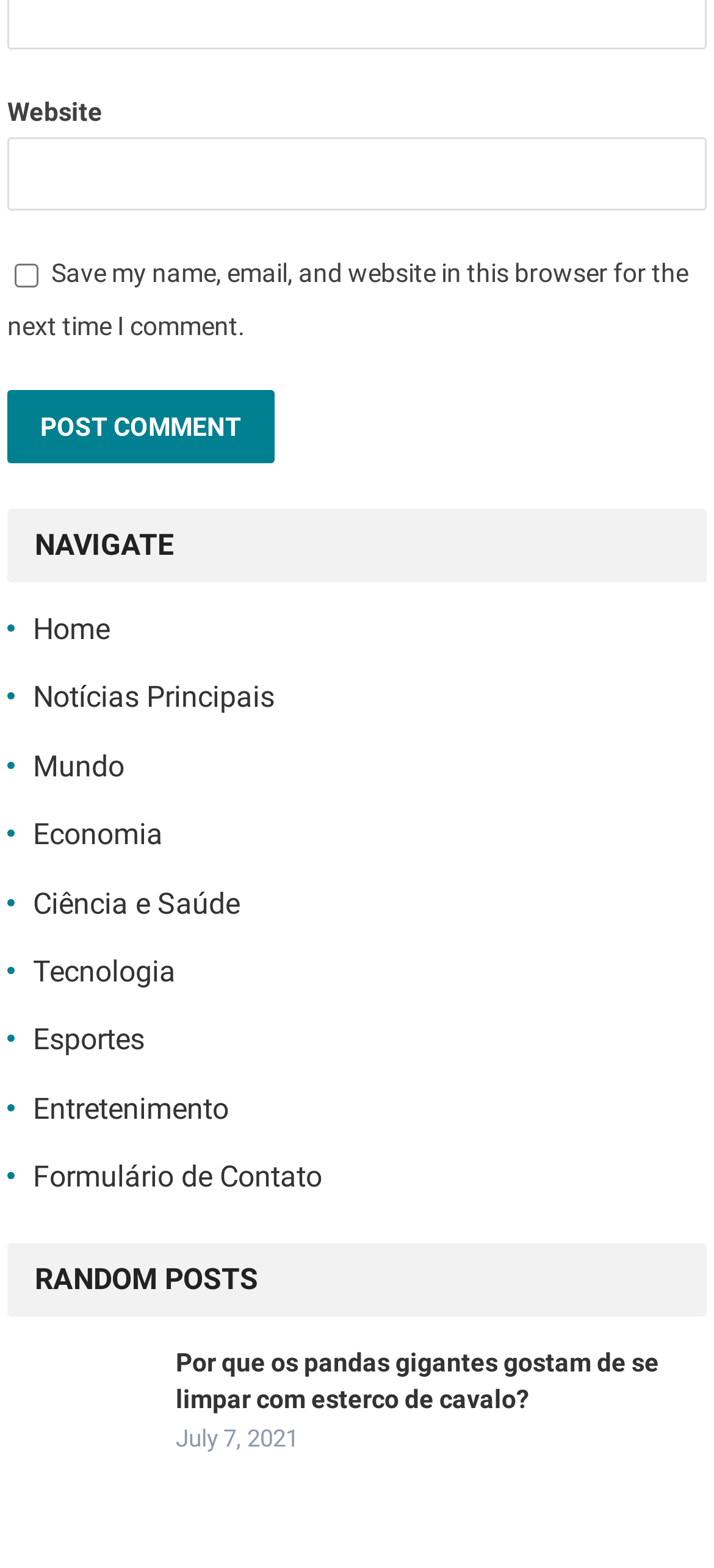What is the date of the random post?
Using the visual information, respond with a single word or phrase.

July 7, 2021